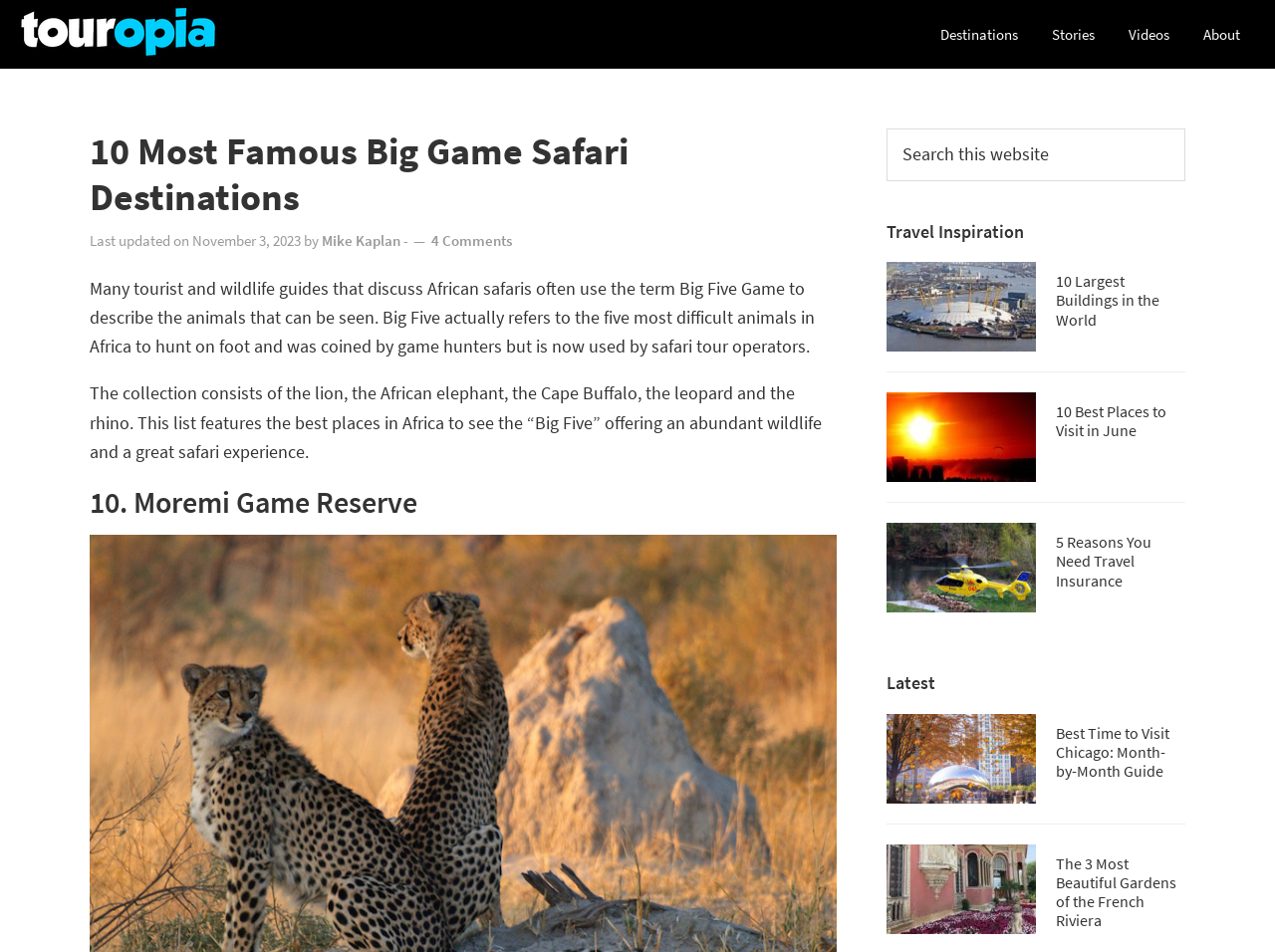Who is the author of the main article?
Can you provide an in-depth and detailed response to the question?

I discovered the answer by looking at the text below the main heading, which says 'Last updated on November 3, 2023 by Mike Kaplan'.